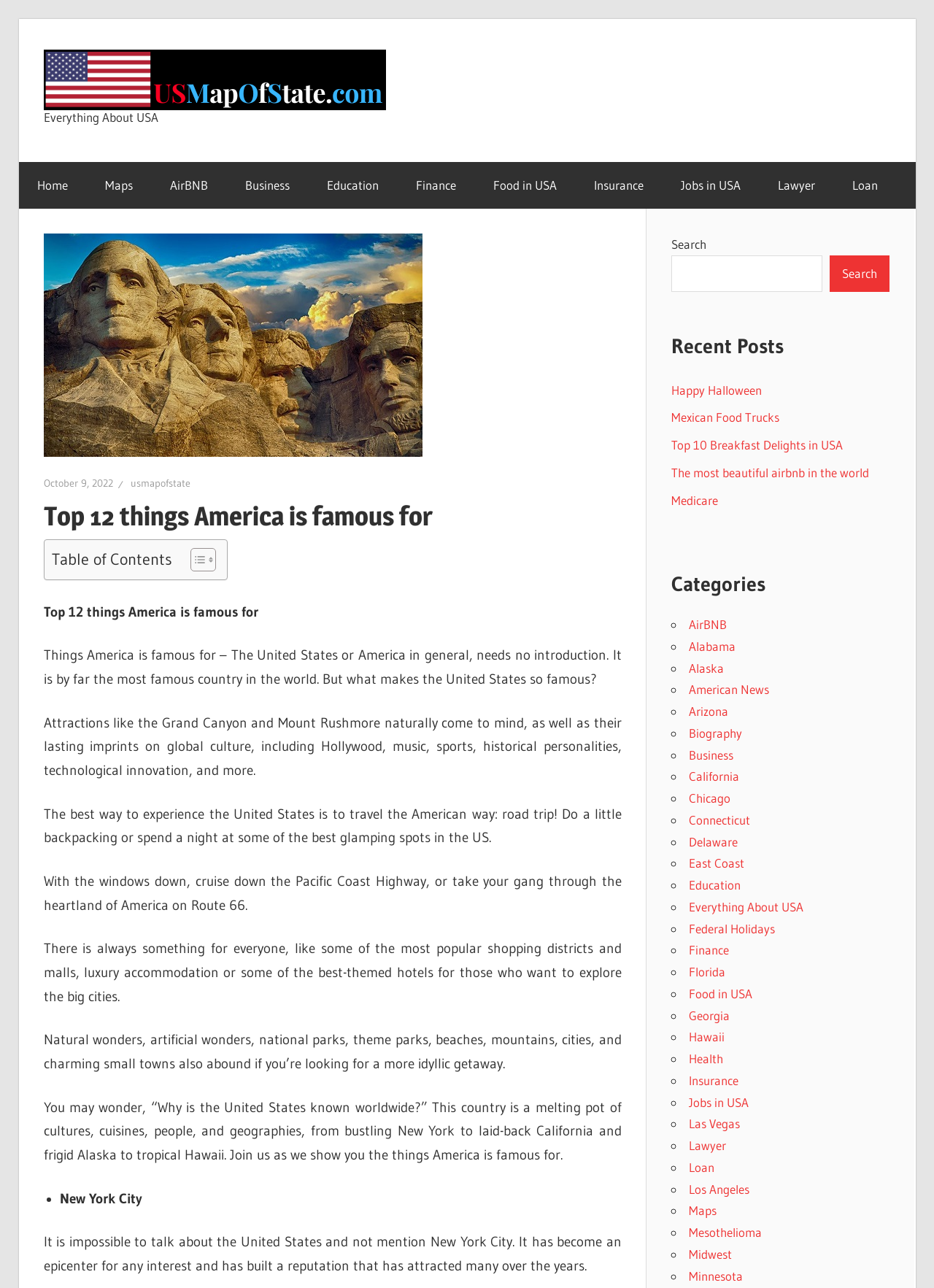With reference to the image, please provide a detailed answer to the following question: How many recent posts are listed?

The webpage lists 5 recent posts, including 'Happy Halloween', 'Mexican Food Trucks', 'Top 10 Breakfast Delights in USA', 'The most beautiful airbnb in the world', and 'Medicare'.